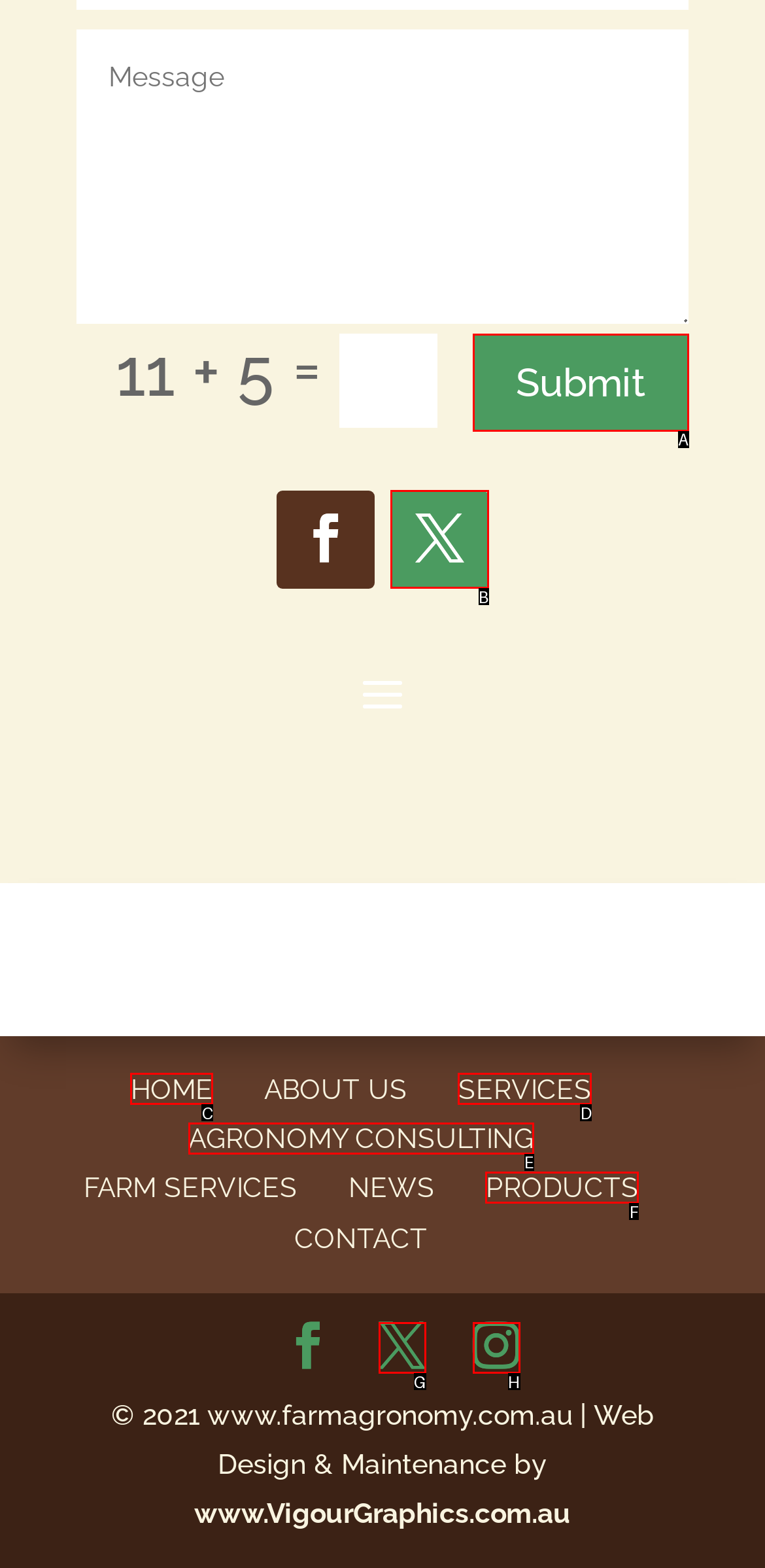Select the appropriate bounding box to fulfill the task: Click the submit button Respond with the corresponding letter from the choices provided.

A